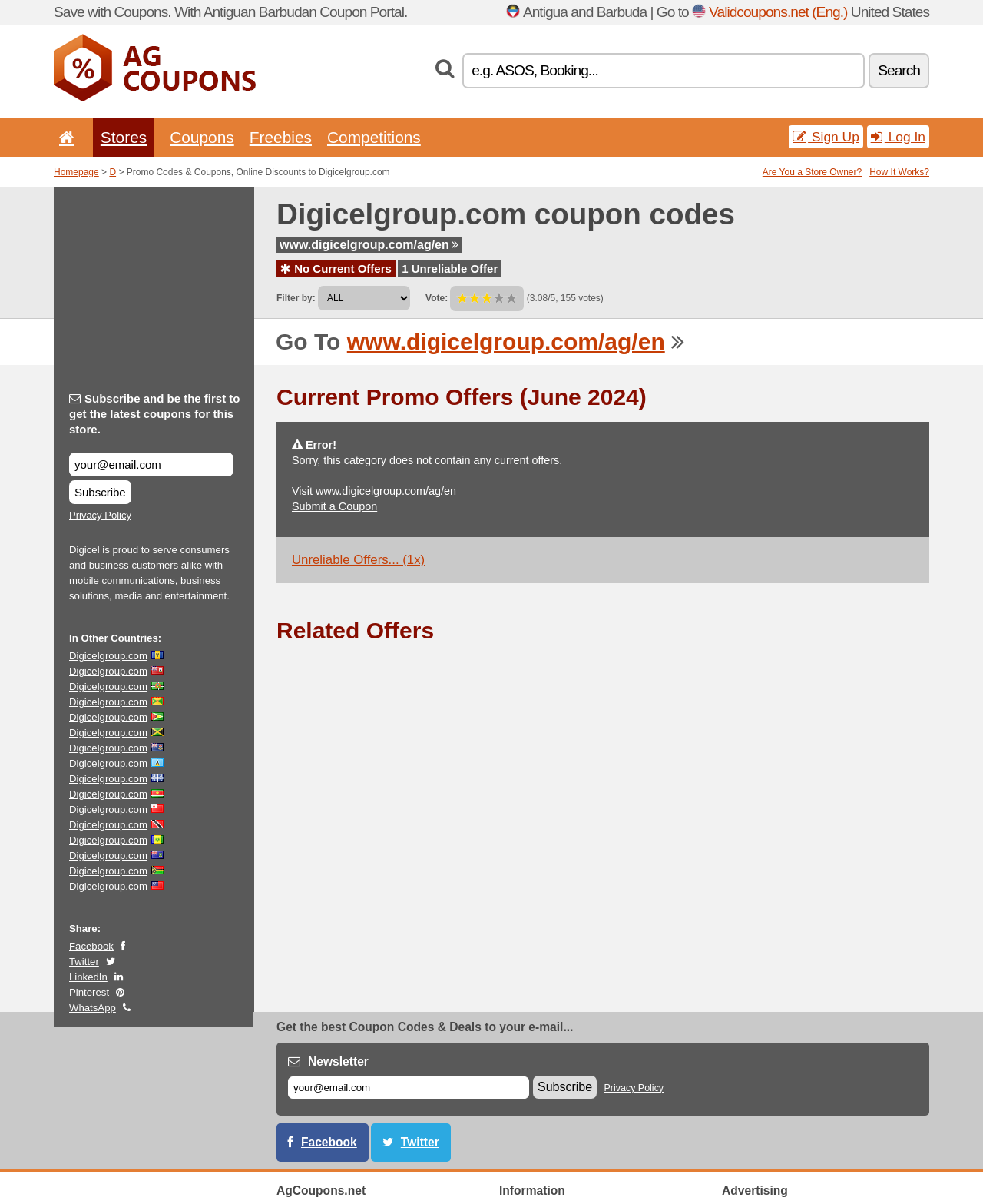What is the current status of promo offers?
Refer to the image and provide a concise answer in one word or phrase.

No current offers